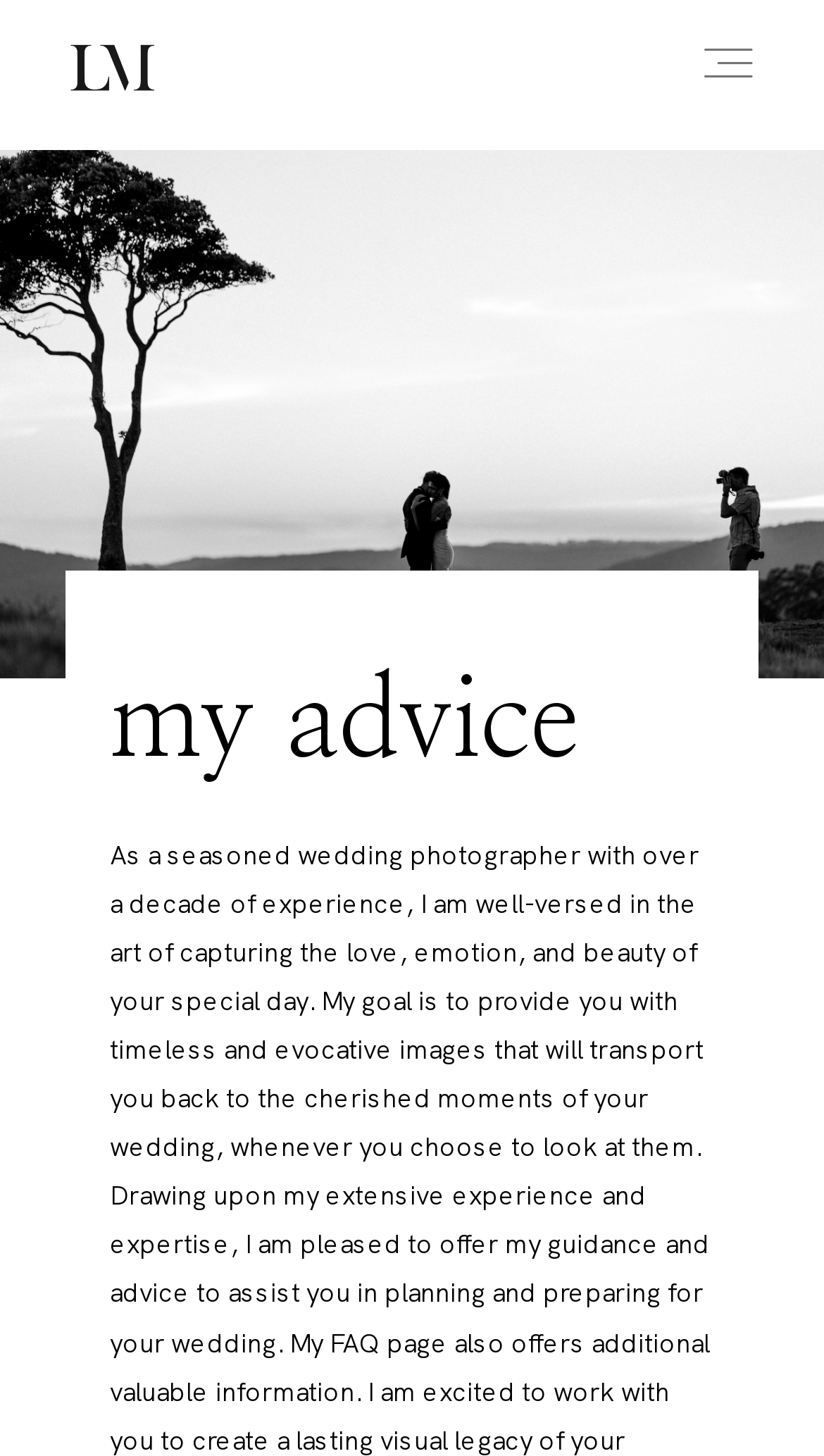What is the text of the first heading?
Carefully analyze the image and provide a detailed answer to the question.

The first heading is identified by the element with ID 528, which has the text 'my advice'.